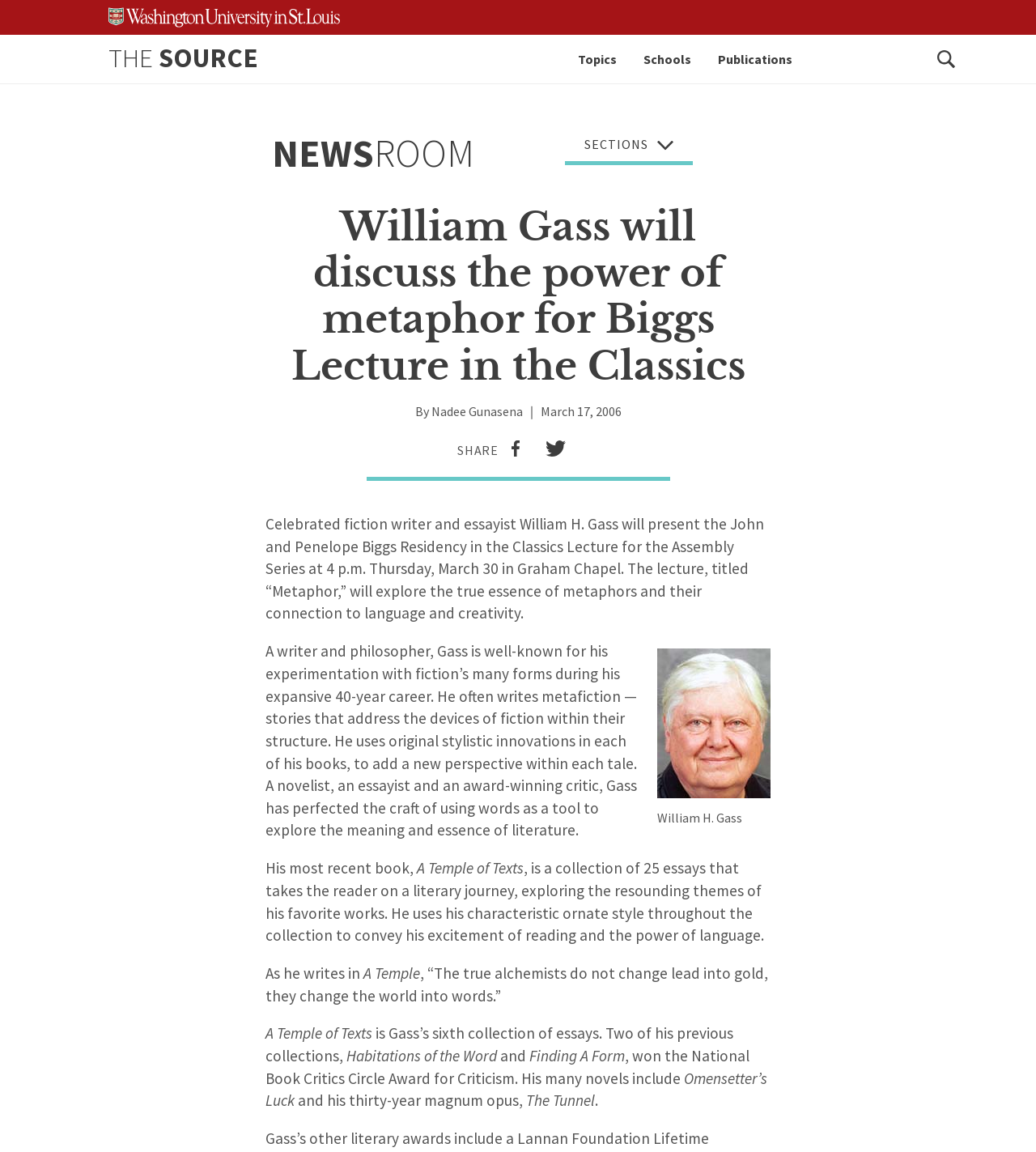Explain in detail what you observe on this webpage.

The webpage is about celebrated fiction writer and essayist William H. Gass, who will present the John and Penelope Biggs Residency in the Classics Lecture. At the top left corner, there is a link to skip to the content, and next to it, an image of Washington University in St. Louis. Below these elements, there are several links, including "THE SOURCE", "Topics", "Schools", "Publications", and a search button.

On the left side of the page, there is a section with a heading that reads "William Gass will discuss the power of metaphor for Biggs Lecture in the Classics". Below the heading, there is a byline with the author's name, Nadee Gunasena, and a timestamp indicating the article was published on March 17, 2006. There are also social media sharing links and a "SHARE" button.

The main content of the page is divided into several sections. The first section describes the upcoming lecture, titled "Metaphor", which will explore the true essence of metaphors and their connection to language and creativity. Below this section, there is a figure with an image of William Gass and a caption with his name.

The next section provides a brief biography of William Gass, describing him as a writer and philosopher known for his experimentation with fiction's many forms. It also mentions his recent book, "A Temple of Texts", a collection of 25 essays that takes the reader on a literary journey. The section quotes Gass, saying "The true alchemists do not change lead into gold, they change the world into words."

The final section lists Gass's previous works, including "Habitations of the Word", "Finding A Form", "Omensetter's Luck", and his magnum opus, "The Tunnel".